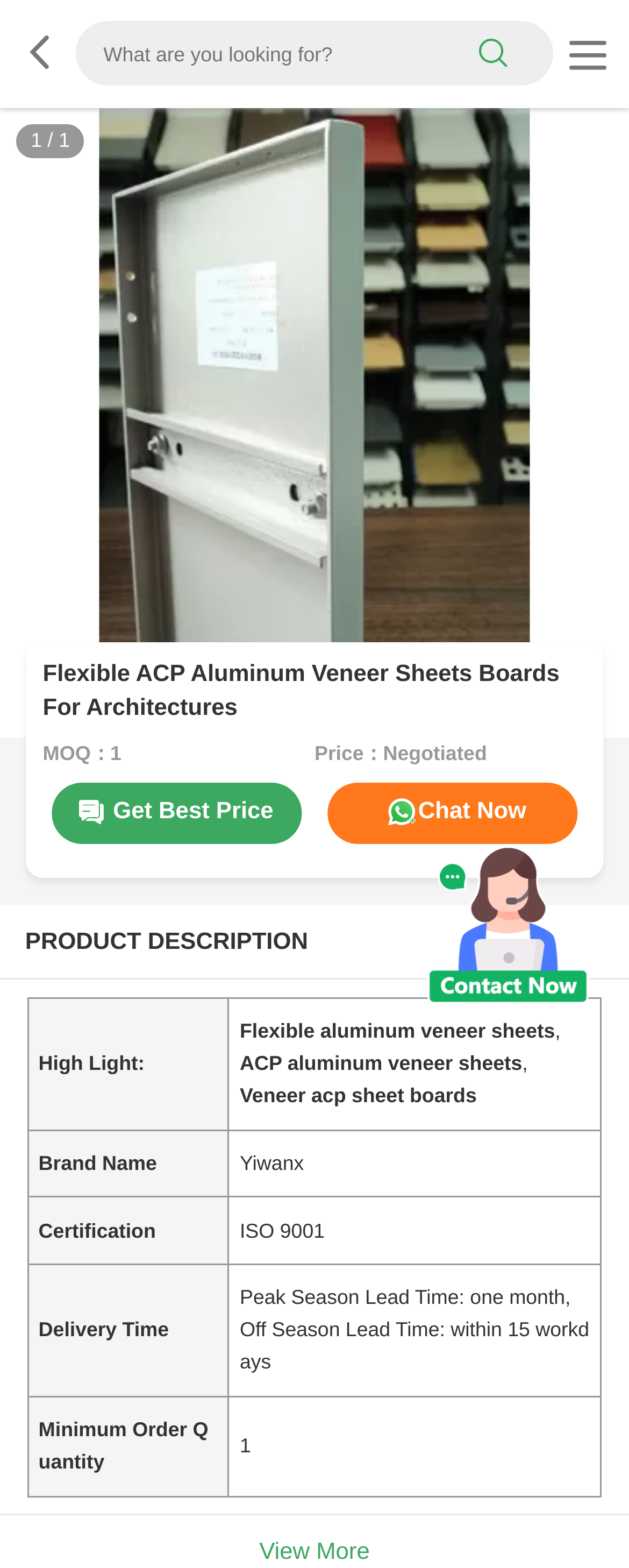Can you find and provide the title of the webpage?

Flexible ACP Aluminum Veneer Sheets Boards For Architectures